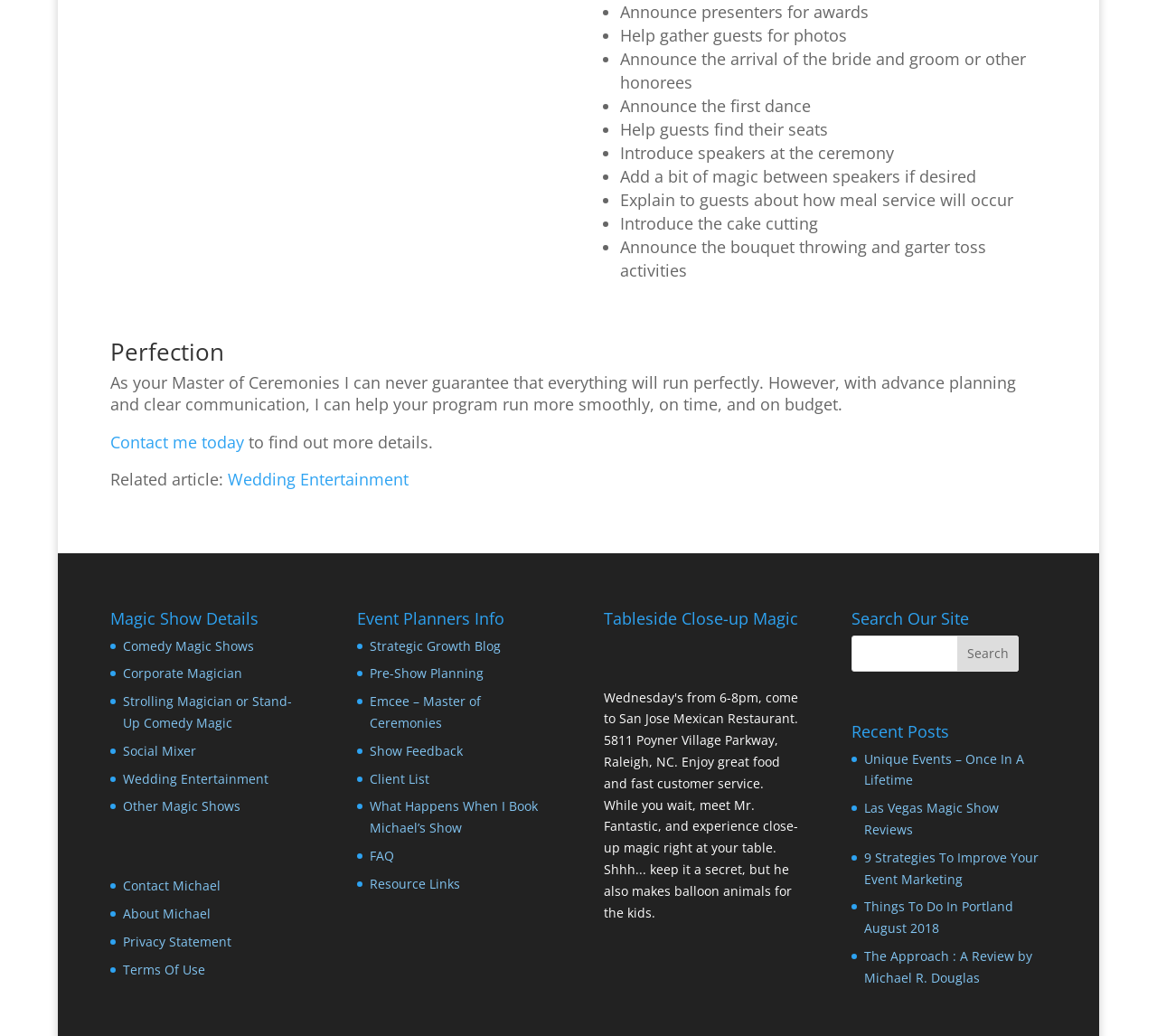Determine the bounding box coordinates of the clickable region to execute the instruction: "Search for something". The coordinates should be four float numbers between 0 and 1, denoted as [left, top, right, bottom].

[0.736, 0.536, 0.88, 0.571]